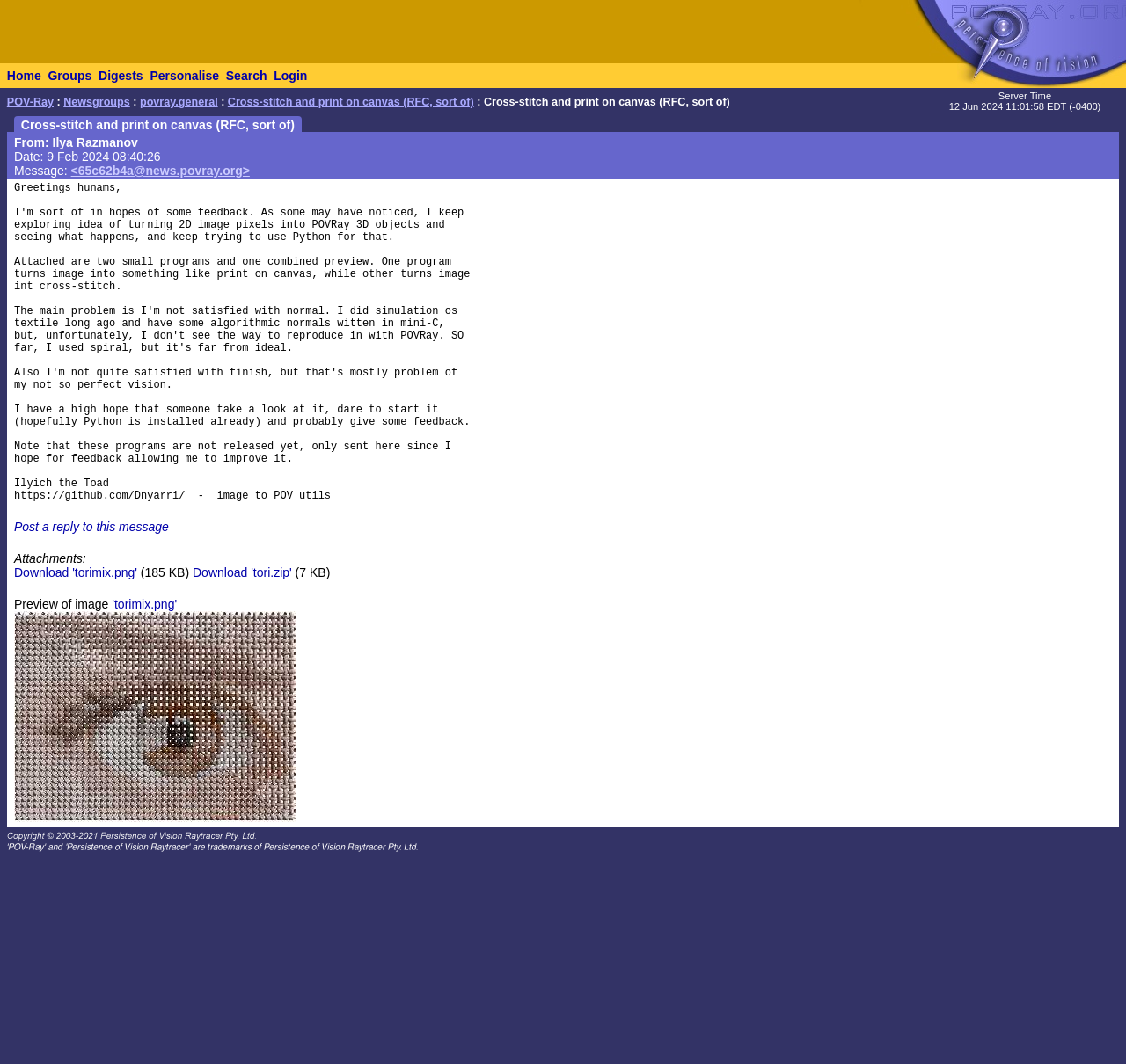Please specify the bounding box coordinates of the clickable section necessary to execute the following command: "Click on the 'POV-Ray' link".

[0.006, 0.09, 0.048, 0.102]